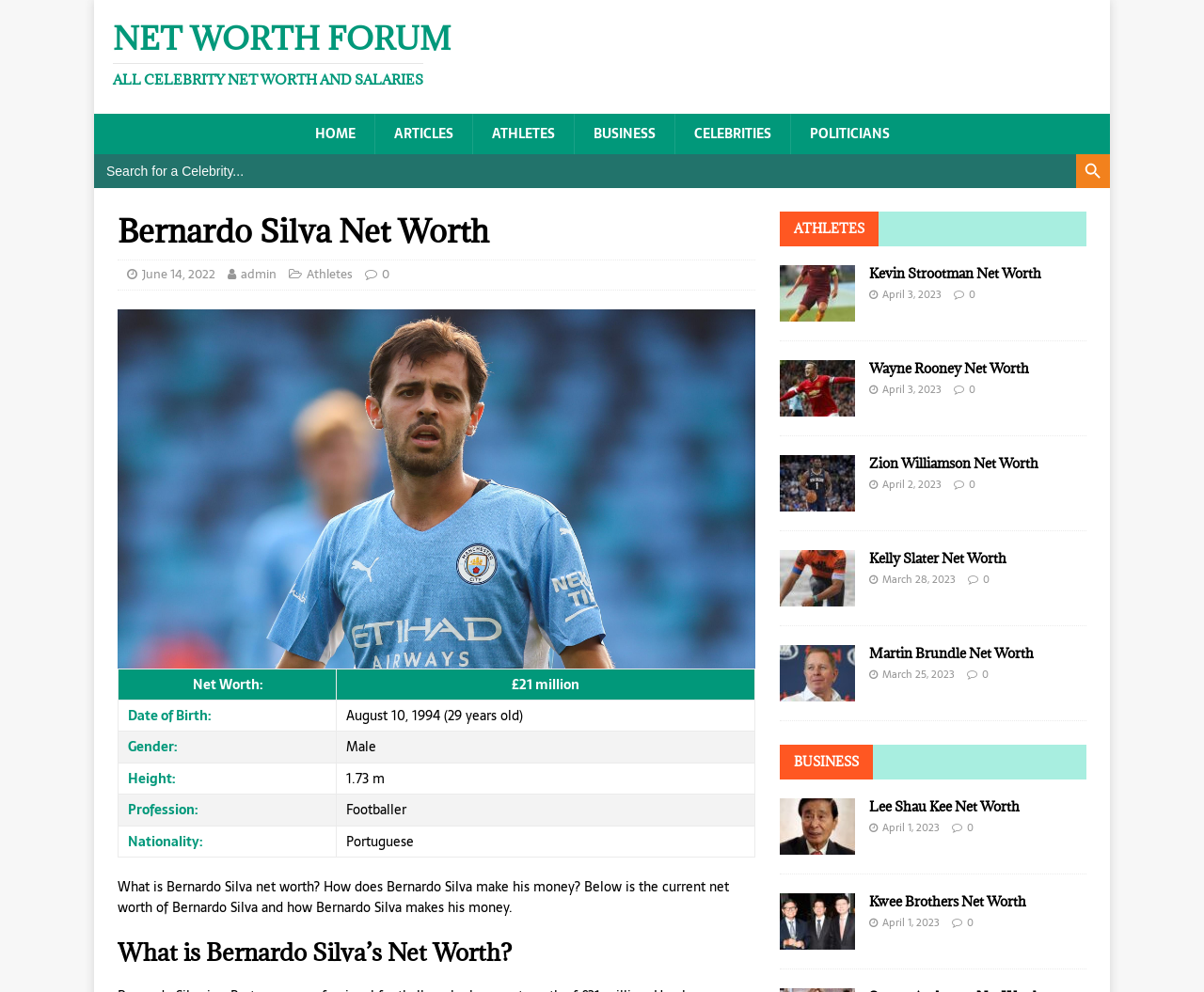Please identify the bounding box coordinates of the clickable region that I should interact with to perform the following instruction: "Search for essay samples". The coordinates should be expressed as four float numbers between 0 and 1, i.e., [left, top, right, bottom].

None